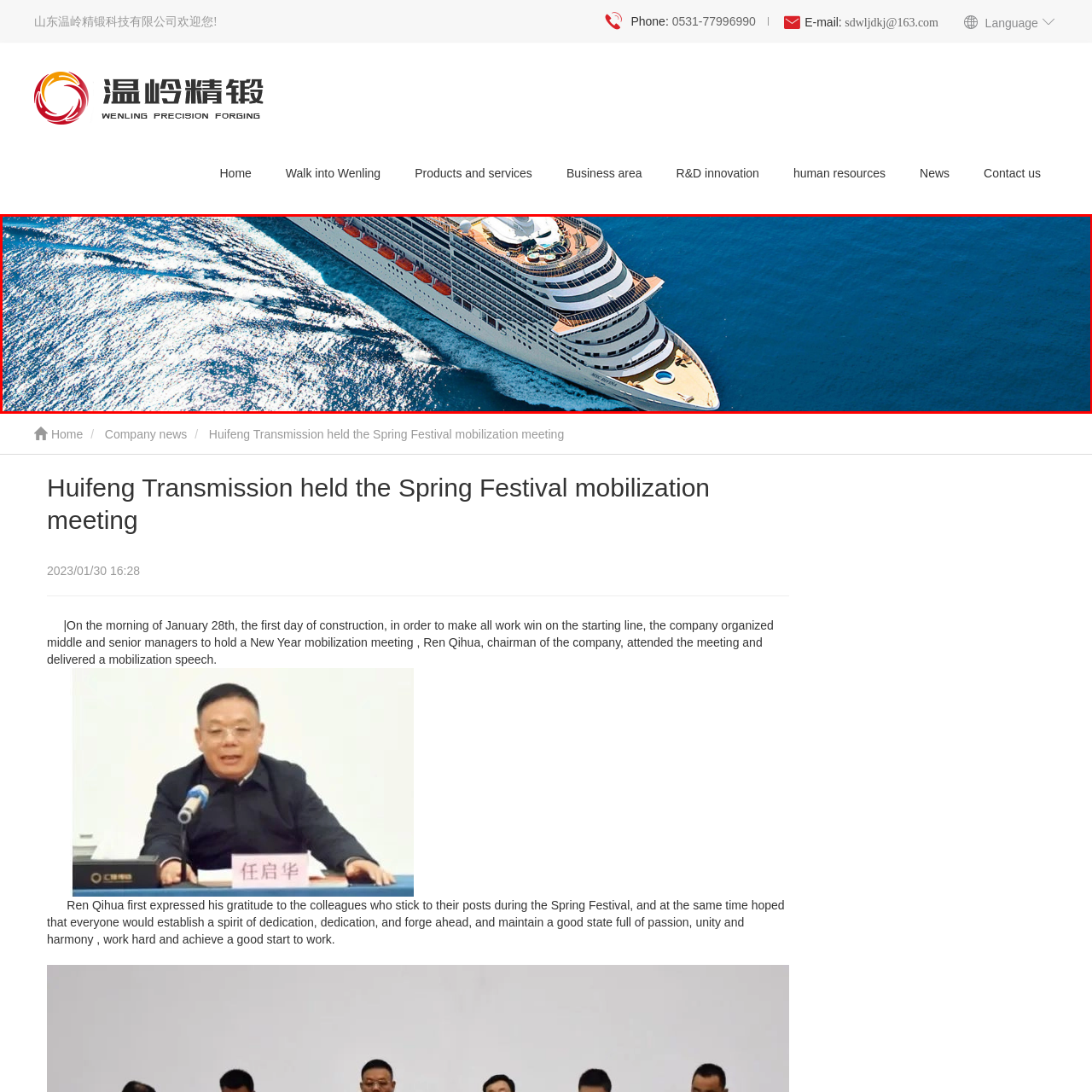Refer to the image encased in the red bounding box and answer the subsequent question with a single word or phrase:
How many decks does the cruise ship have?

Multiple